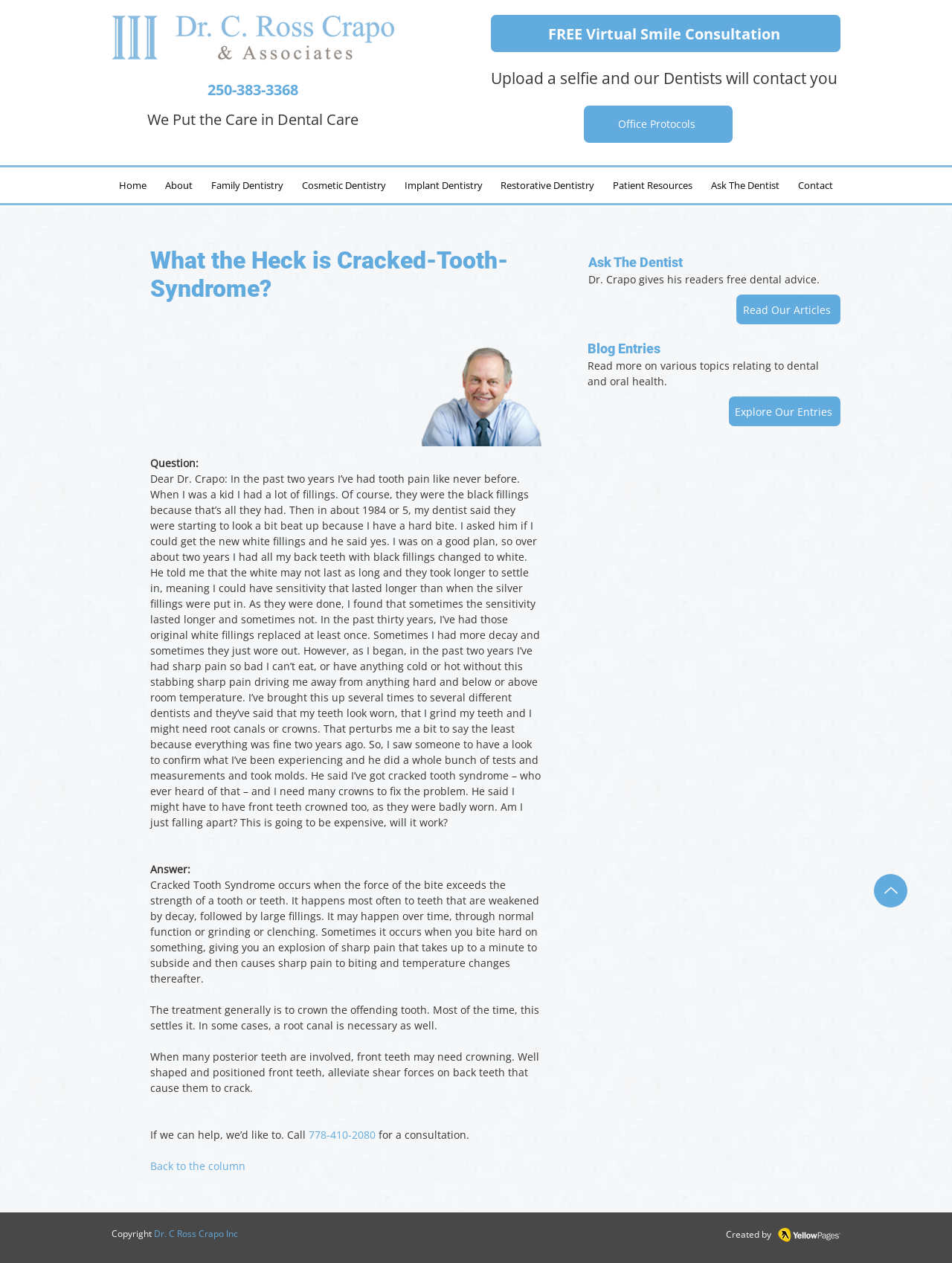Given the element description Support This Site, predict the bounding box coordinates for the UI element in the webpage screenshot. The format should be (top-left x, top-left y, bottom-right x, bottom-right y), and the values should be between 0 and 1.

None